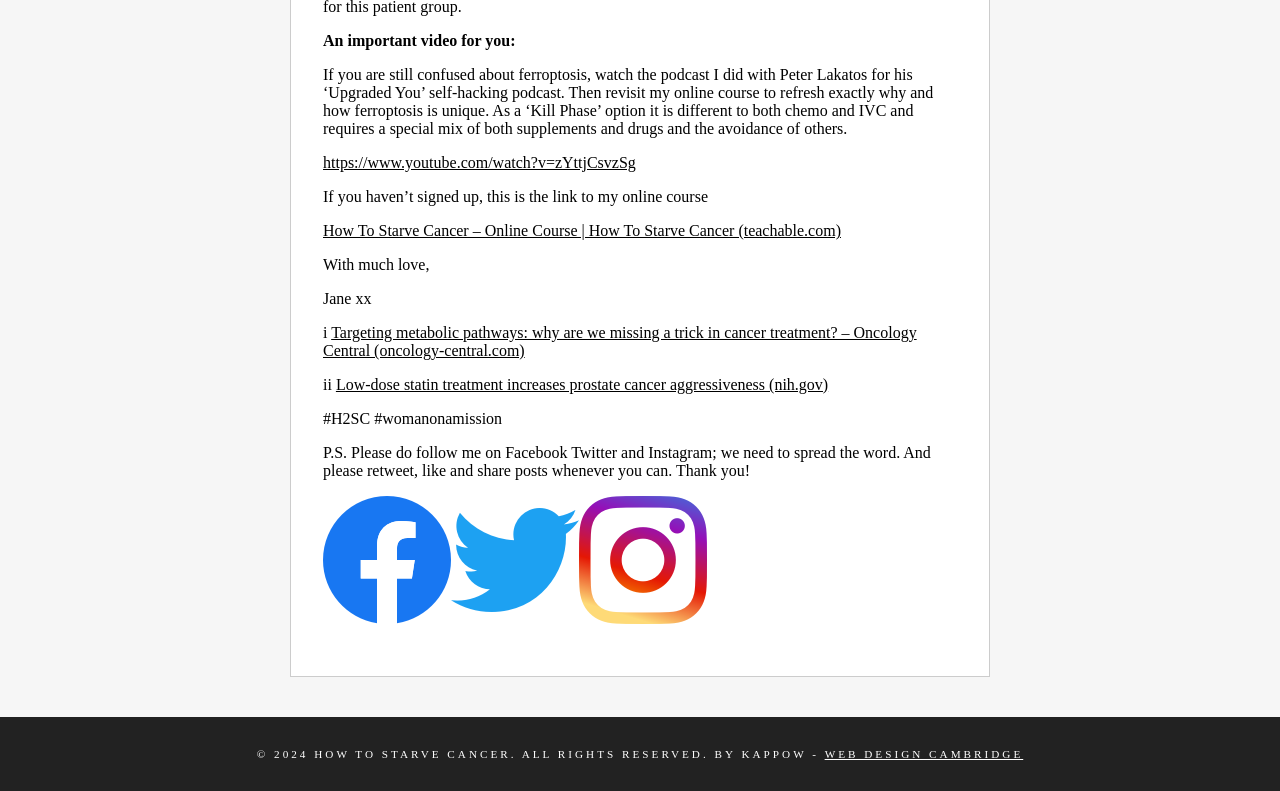Extract the bounding box for the UI element that matches this description: "name="_edn1"".

[0.252, 0.771, 0.552, 0.793]